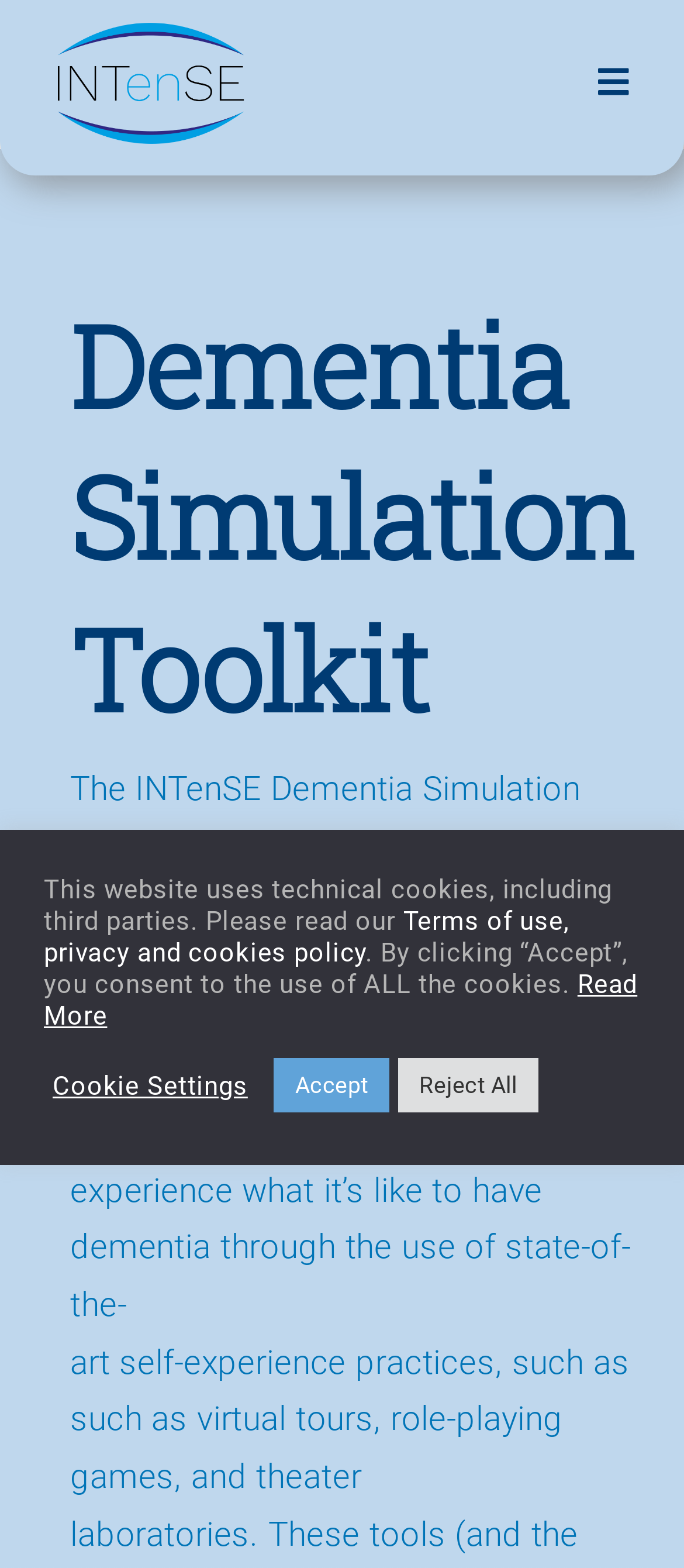Could you specify the bounding box coordinates for the clickable section to complete the following instruction: "Click the INTenSE Logo"?

[0.077, 0.014, 0.359, 0.092]